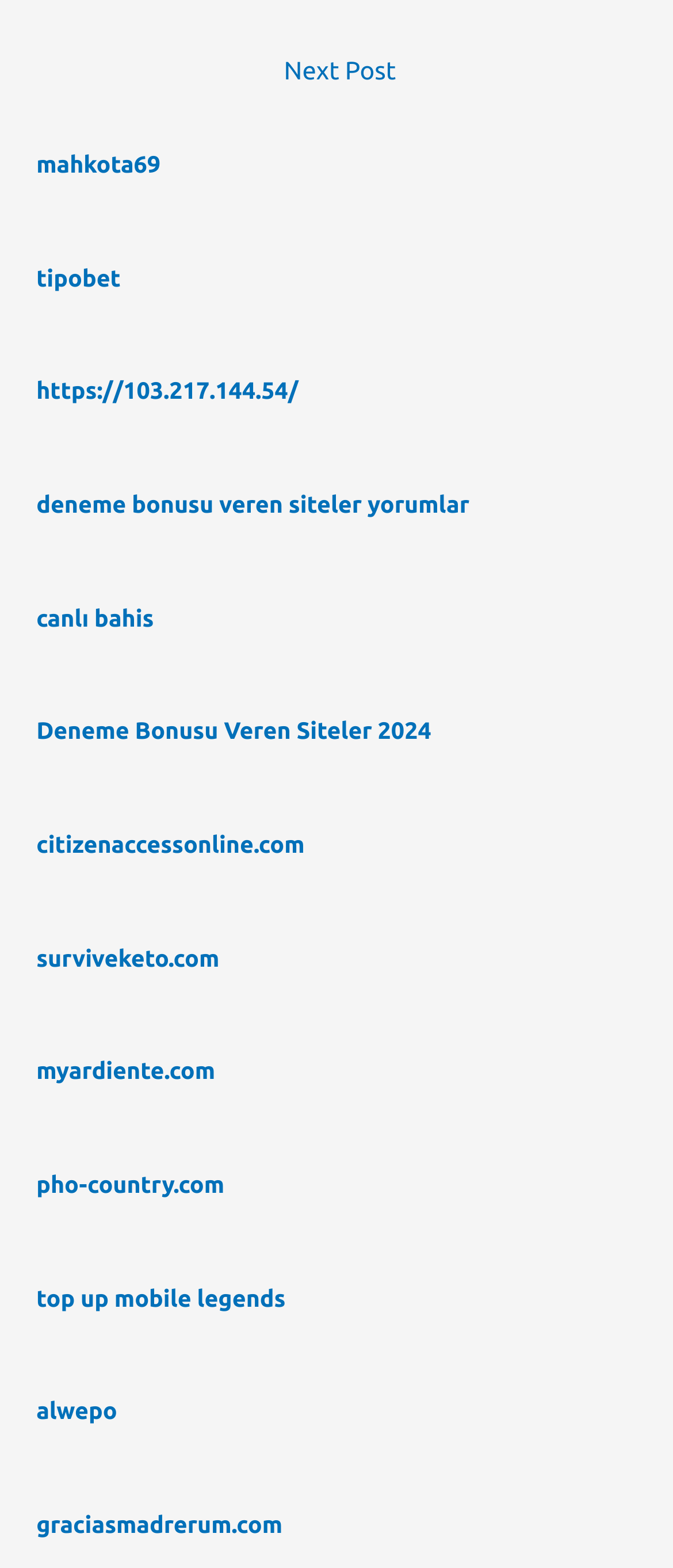Find the bounding box coordinates of the clickable region needed to perform the following instruction: "Open the 'graciasmadrerum.com' website". The coordinates should be provided as four float numbers between 0 and 1, i.e., [left, top, right, bottom].

[0.054, 0.959, 0.42, 0.976]